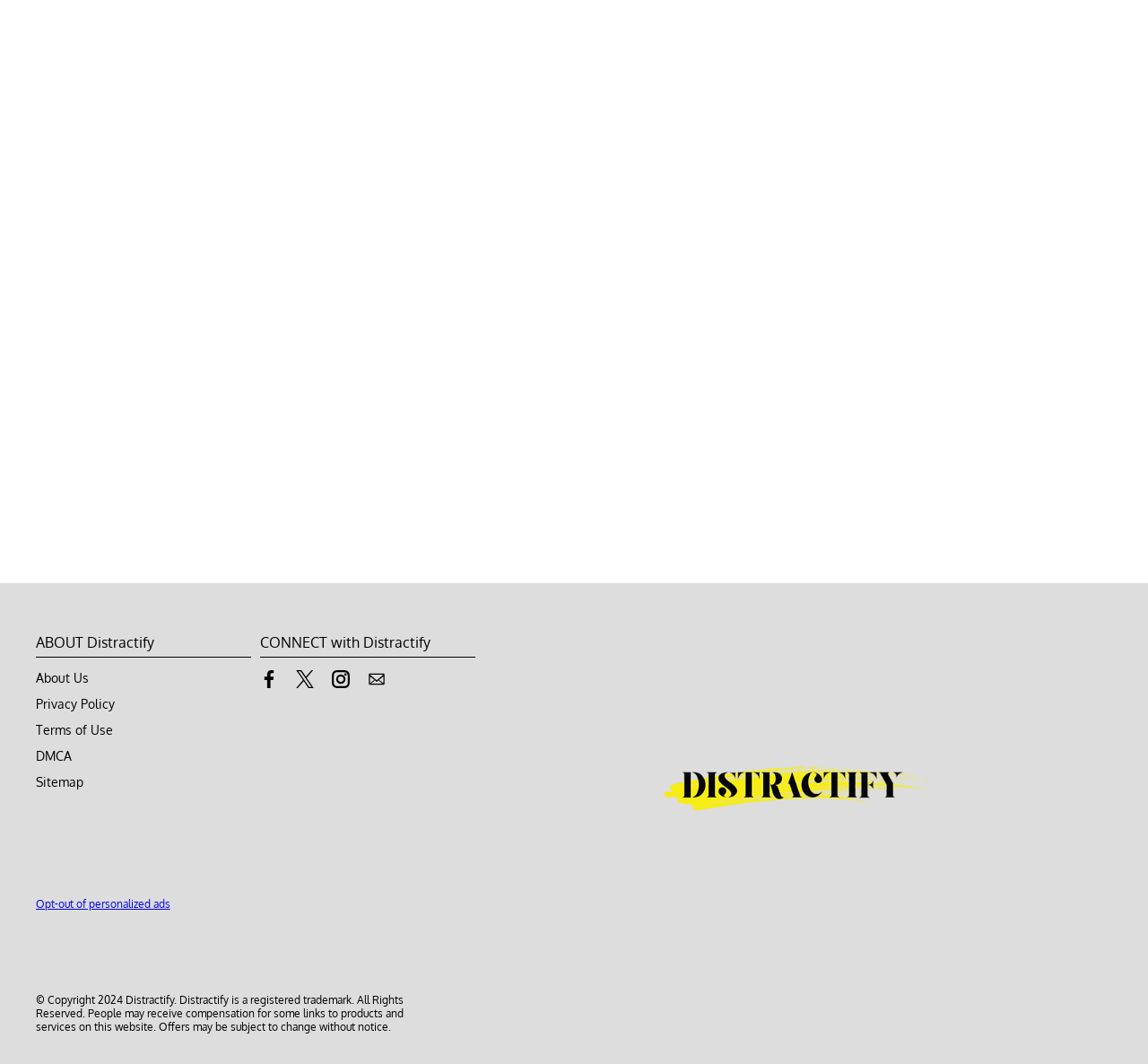Provide the bounding box coordinates for the specified HTML element described in this description: "Terms of Use". The coordinates should be four float numbers ranging from 0 to 1, in the format [left, top, right, bottom].

[0.031, 0.678, 0.098, 0.693]